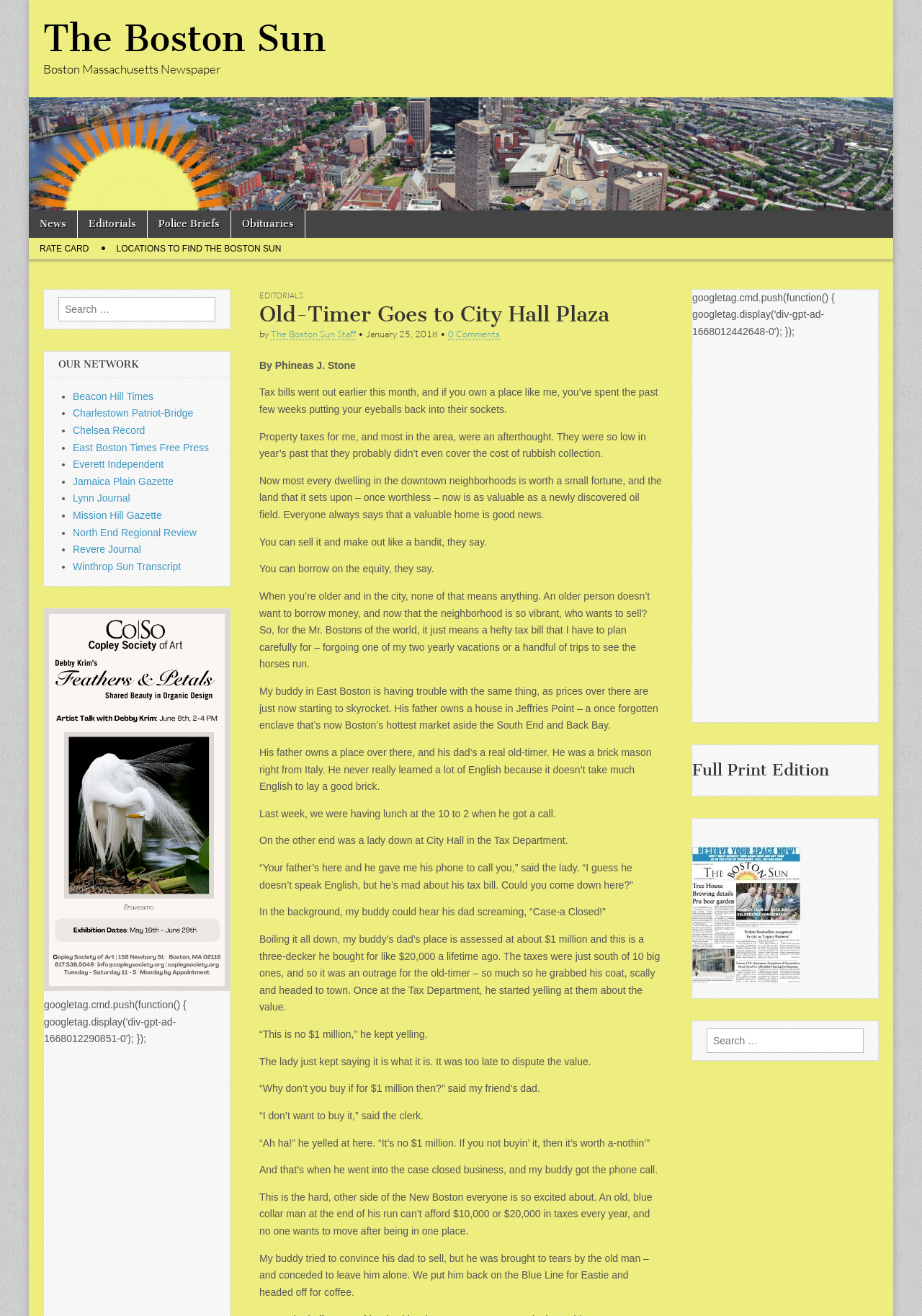What is the name of the newspaper? Look at the image and give a one-word or short phrase answer.

The Boston Sun